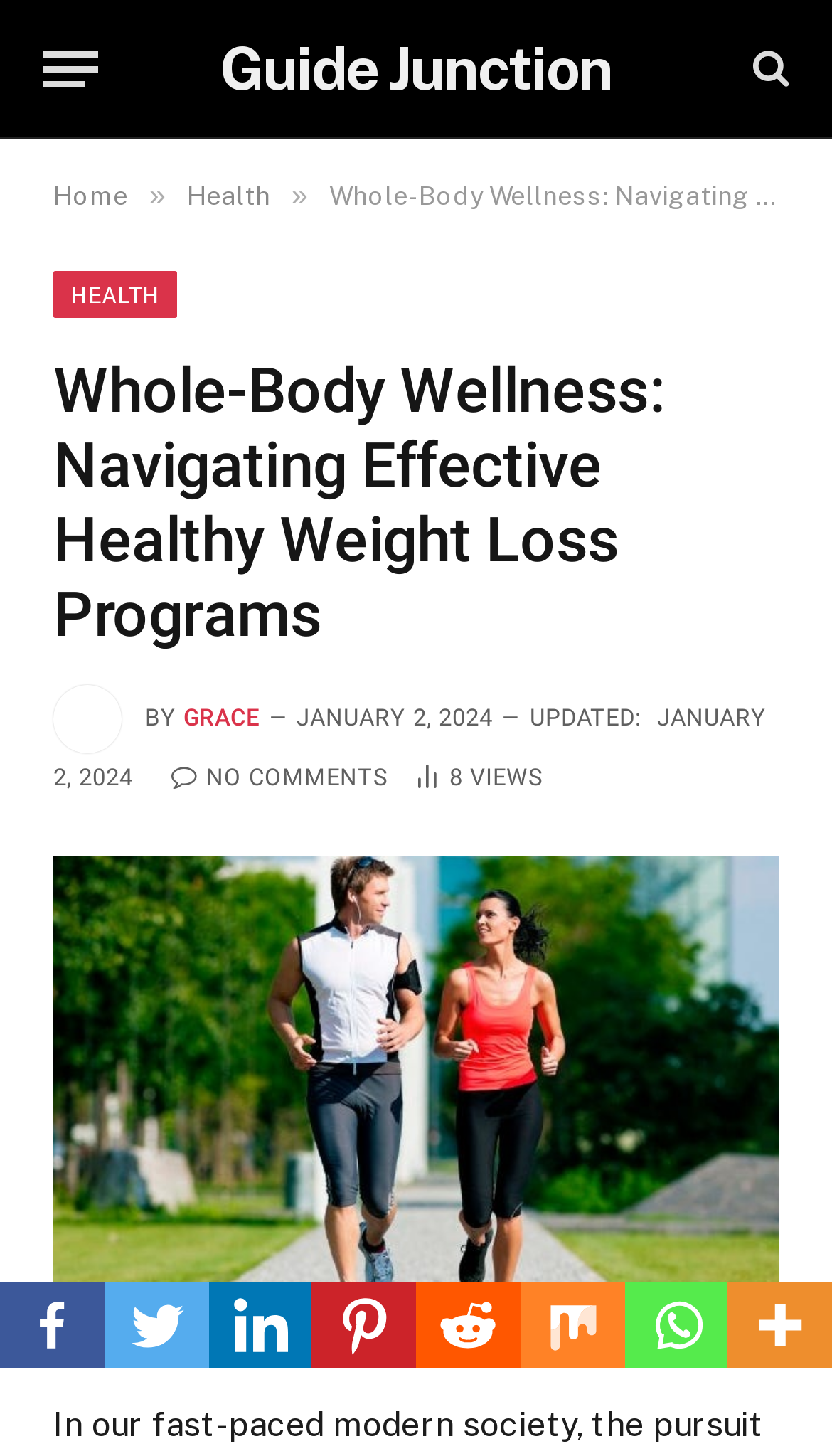What is the date of the article update?
Ensure your answer is thorough and detailed.

The date of the article update can be found by looking at the section below the article title. It says 'UPDATED: JANUARY 2, 2024', indicating that the article was last updated on January 2, 2024.